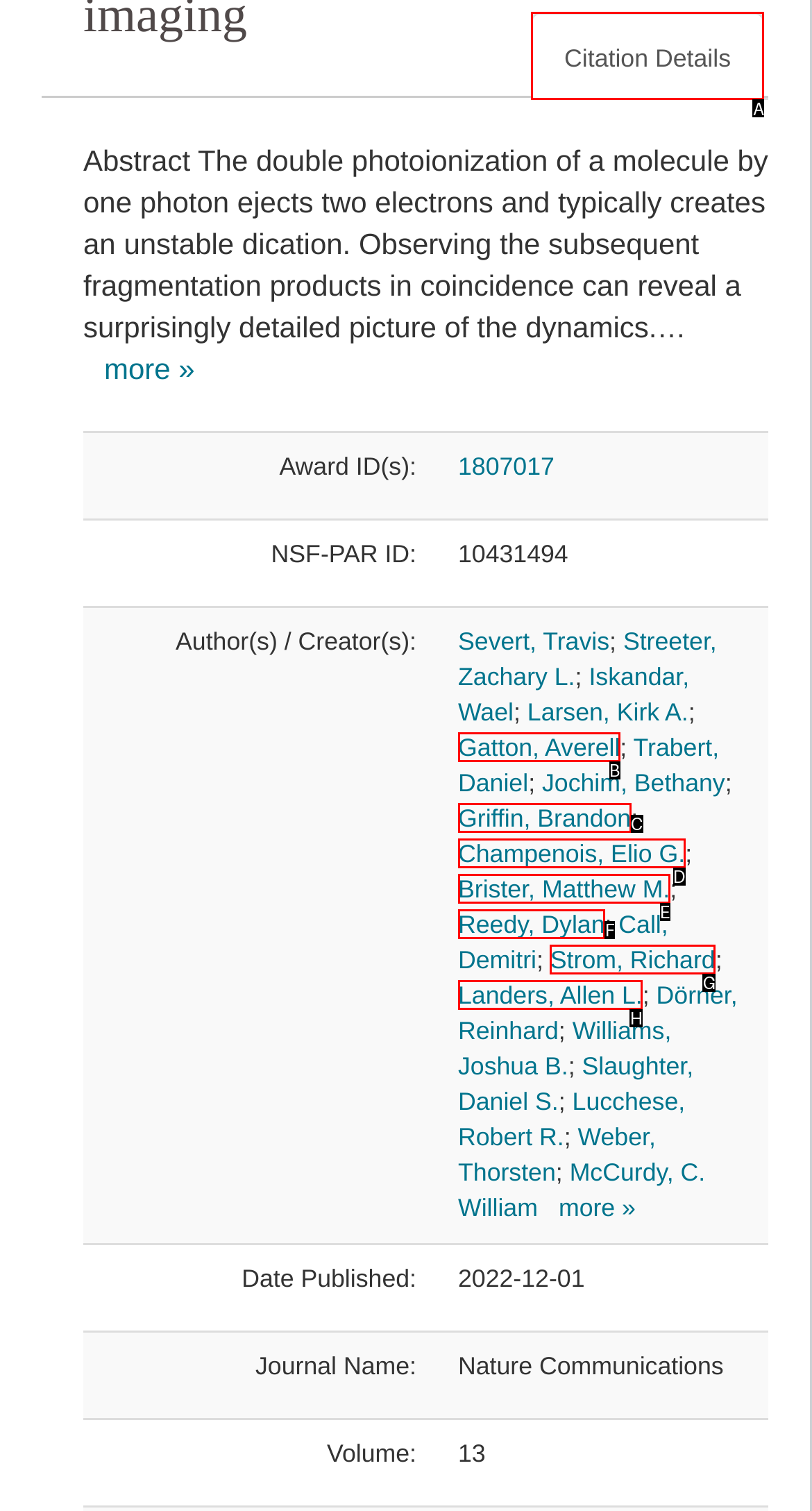Which option should be clicked to execute the task: View citation details?
Reply with the letter of the chosen option.

A